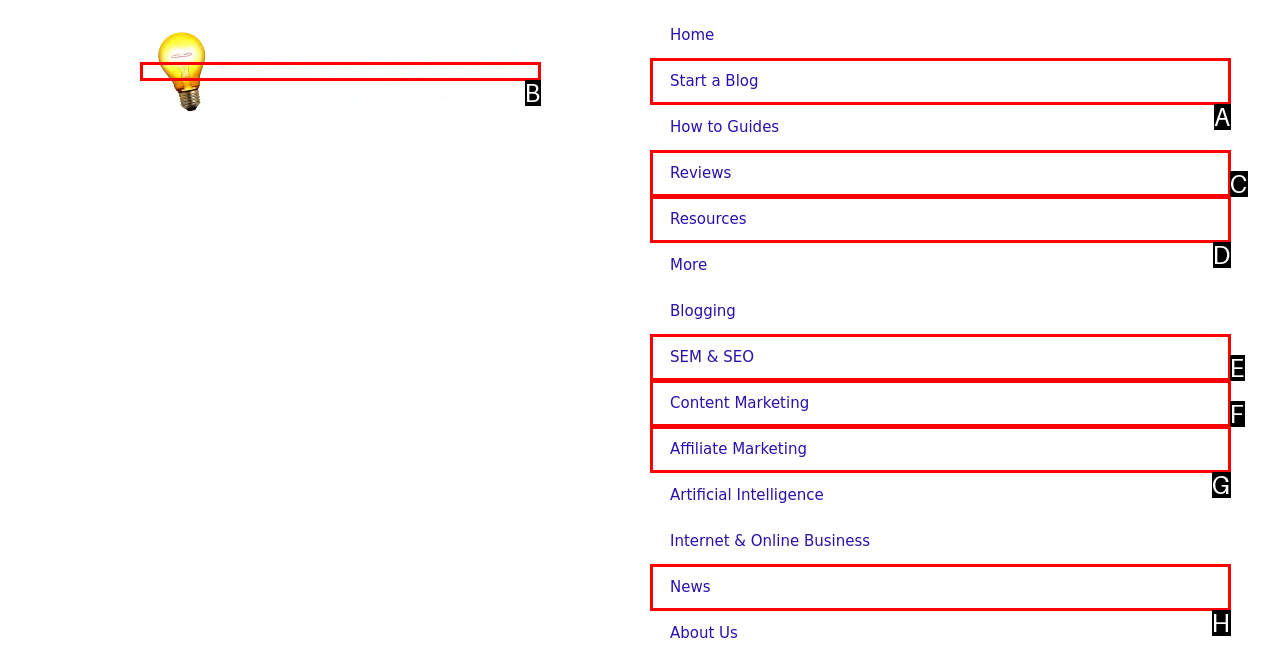Decide which UI element to click to accomplish the task: visit start a blog page
Respond with the corresponding option letter.

A